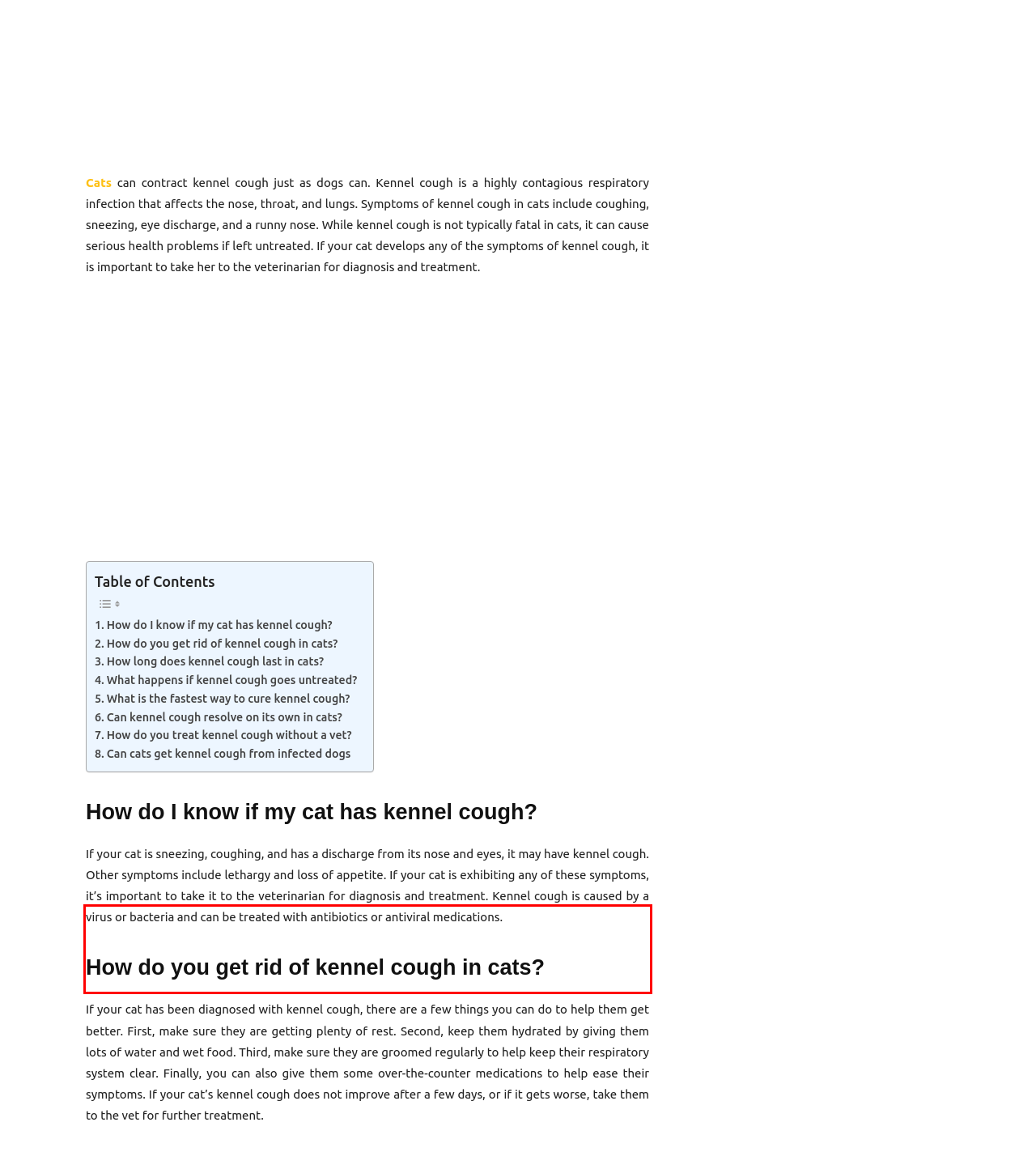Please analyze the screenshot of a webpage and extract the text content within the red bounding box using OCR.

If your cat is sneezing, coughing, and has a discharge from its nose and eyes, it may have kennel cough. Other symptoms include lethargy and loss of appetite. If your cat is exhibiting any of these symptoms, it’s important to take it to the veterinarian for diagnosis and treatment. Kennel cough is caused by a virus or bacteria and can be treated with antibiotics or antiviral medications.